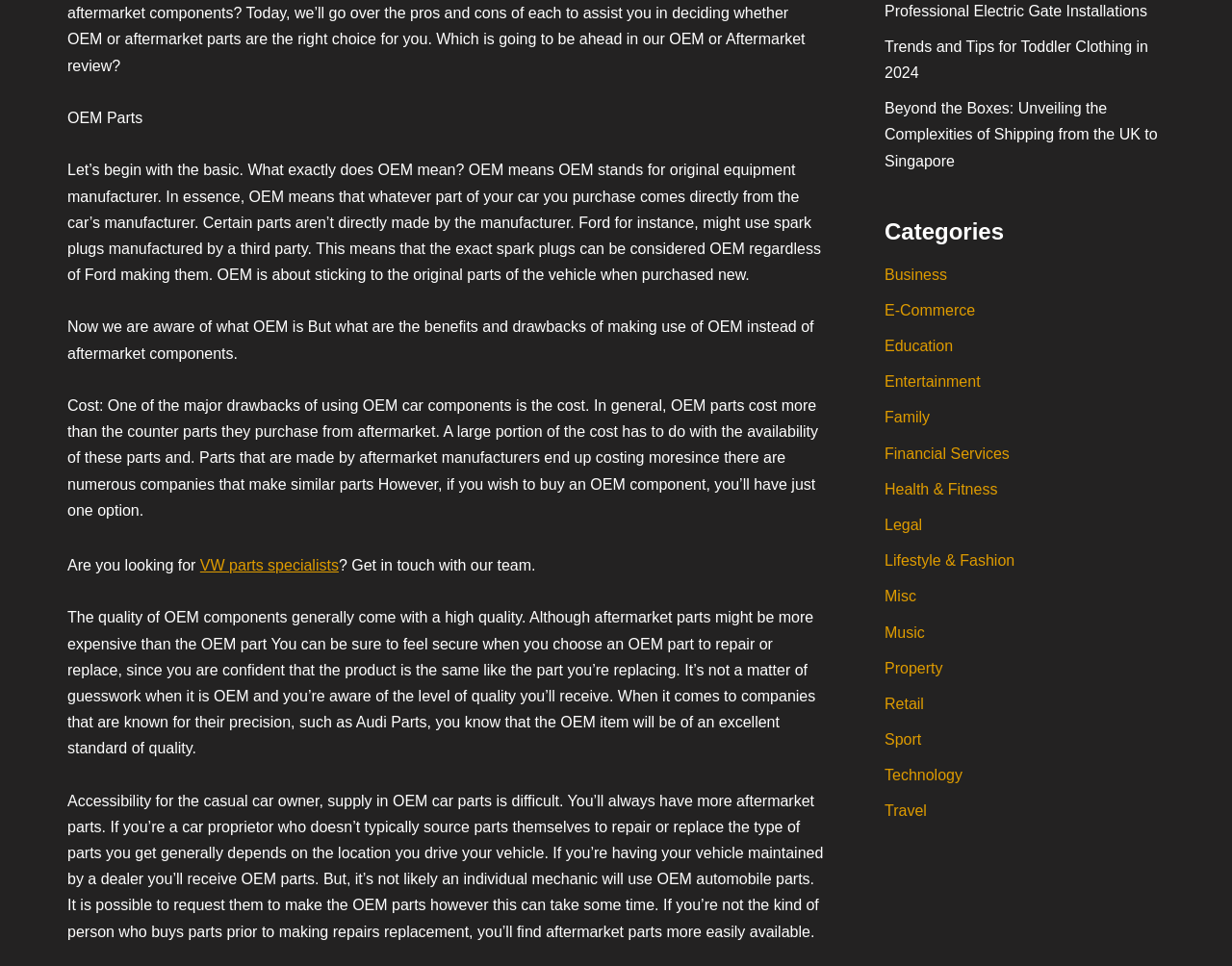Show the bounding box coordinates for the HTML element described as: "Financial Services".

[0.718, 0.461, 0.819, 0.478]